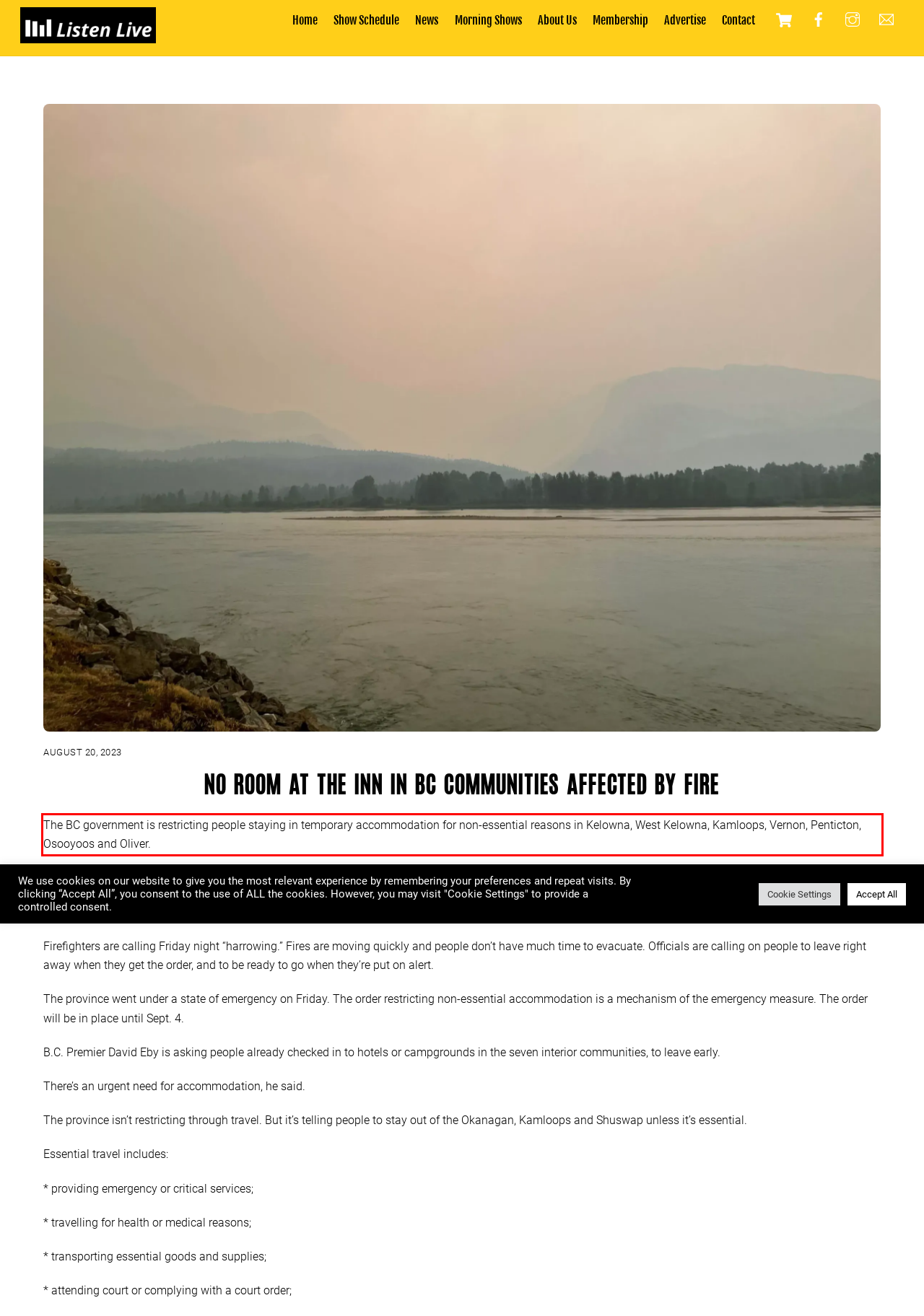Given a screenshot of a webpage containing a red bounding box, perform OCR on the text within this red bounding box and provide the text content.

The BC government is restricting people staying in temporary accommodation for non-essential reasons in Kelowna, West Kelowna, Kamloops, Vernon, Penticton, Osooyoos and Oliver.